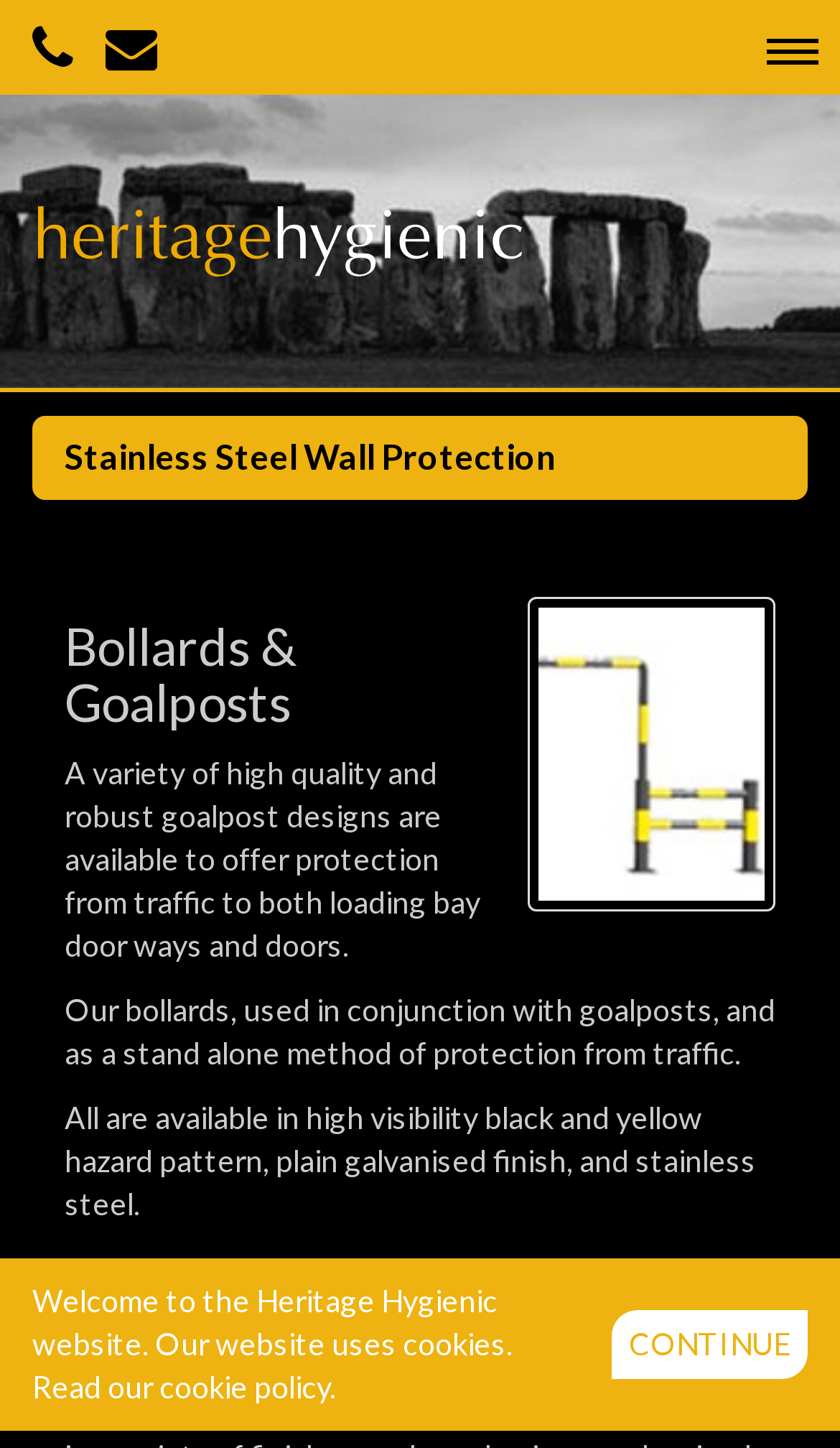What types of finishes are available for bollards?
Please provide a full and detailed response to the question.

According to the webpage, the text 'All are available in high visibility black and yellow hazard pattern, plain galvanised finish, and stainless steel.' indicates that there are three types of finishes available for bollards.